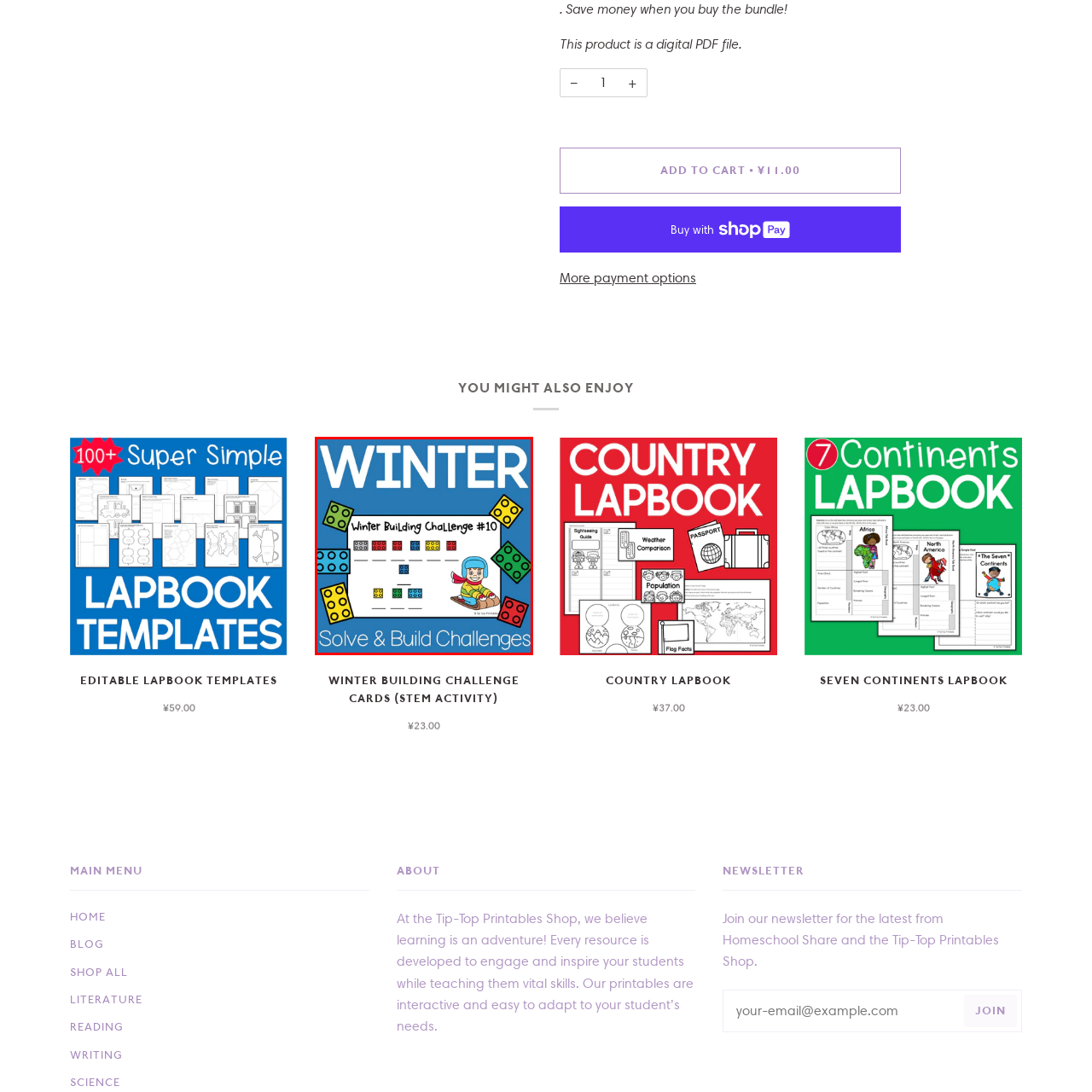What is the character in the illustration sitting on?  
Analyze the image surrounded by the red box and deliver a detailed answer based on the visual elements depicted in the image.

The cheerful character, dressed in winter attire, is seated on a sled, adding a fun element to the design and reinforcing the winter theme.